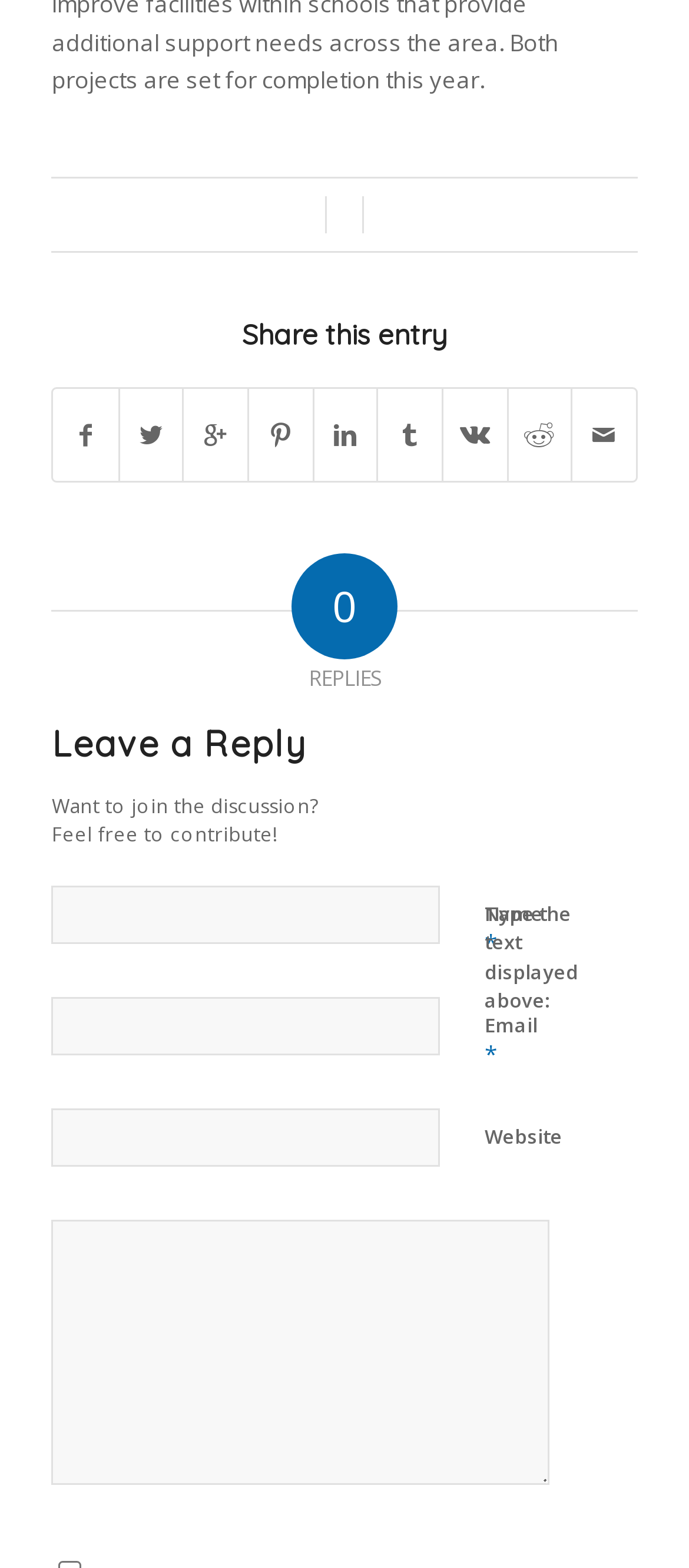Using the provided element description "parent_node: Email * aria-describedby="email-notes" name="email"", determine the bounding box coordinates of the UI element.

[0.075, 0.636, 0.639, 0.673]